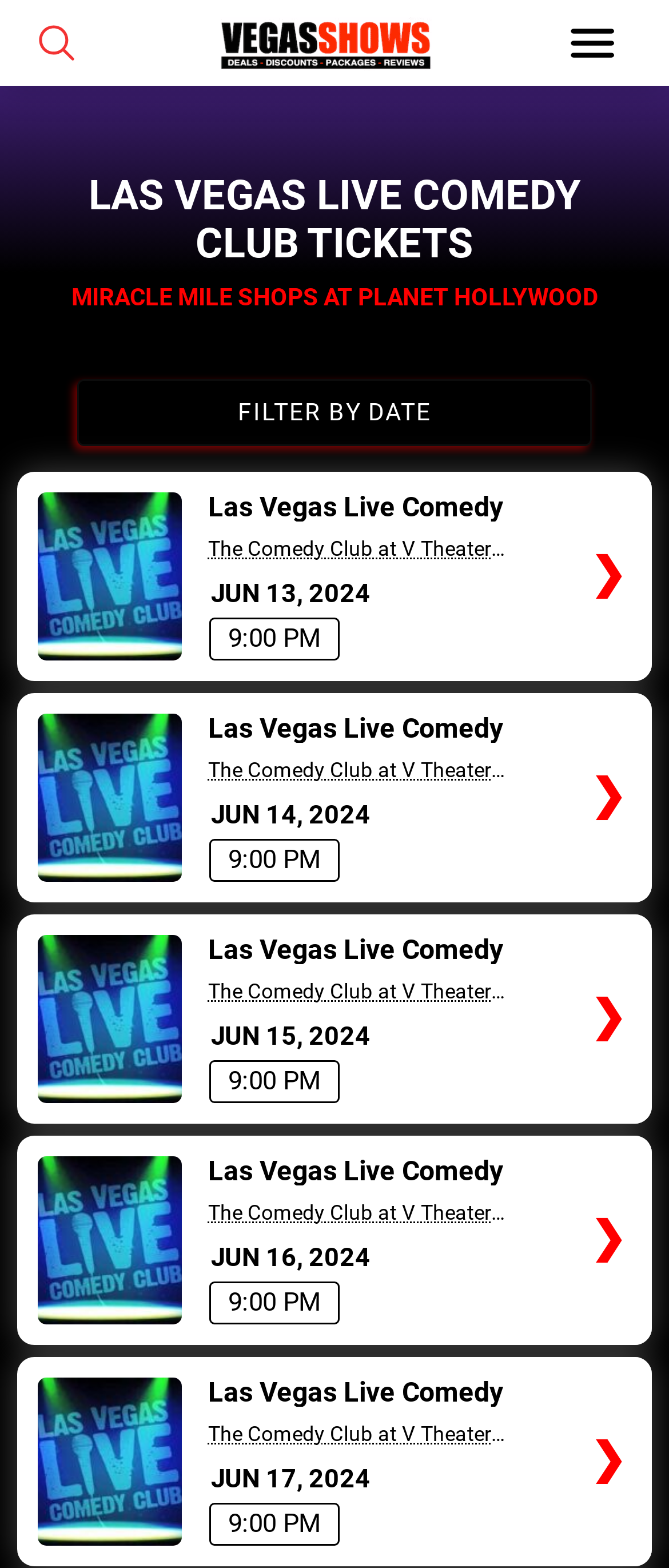Examine the image carefully and respond to the question with a detailed answer: 
Where is the comedy club located?

I found the answer by examining the link elements on the webpage. The link 'The Comedy Club at V Theater Upstairs - Planet Hollywood Resort & Casino' appears multiple times, indicating that the comedy club is located at Planet Hollywood Resort & Casino.